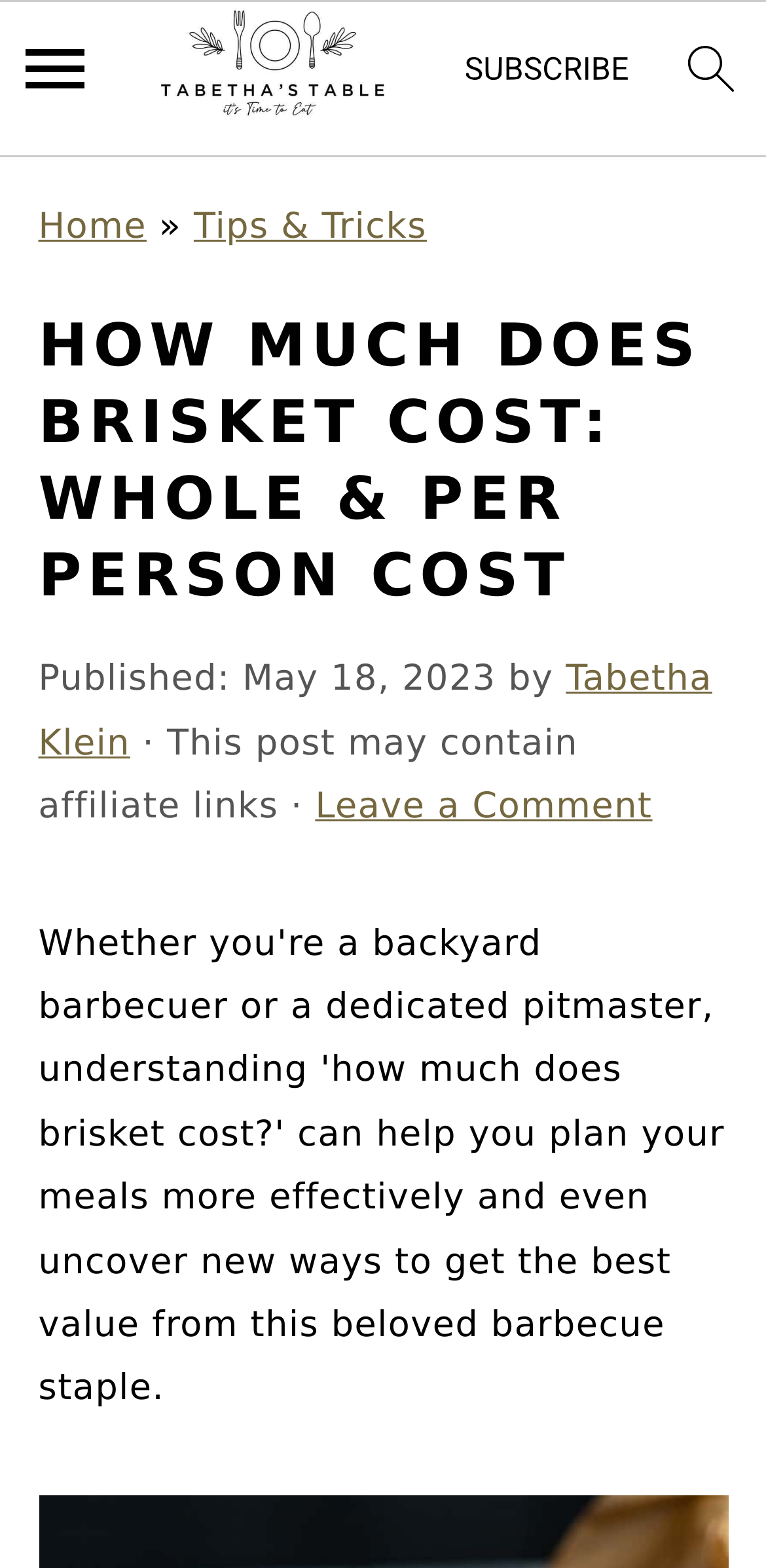Please reply to the following question with a single word or a short phrase:
What is the purpose of the 'Skip to' links?

Accessibility